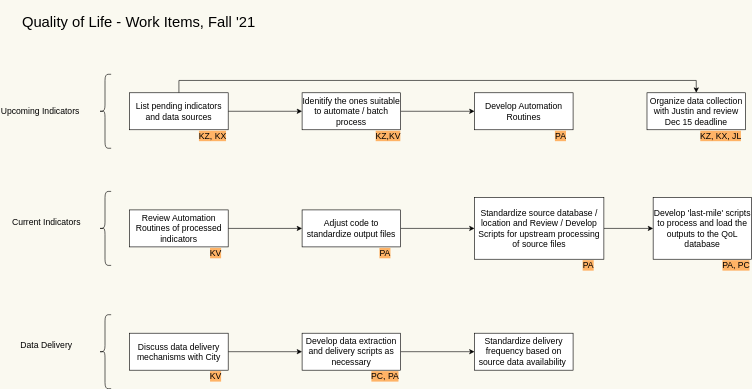What is the focus of Upcoming Indicators?
Based on the image, please offer an in-depth response to the question.

According to the caption, the Upcoming Indicators section focuses on the identification and organization of pending indicators and data sources, with an emphasis on automating and batching processes for efficiency. This suggests that the primary goal of this section is to prepare and streamline the indicators that are yet to be implemented.